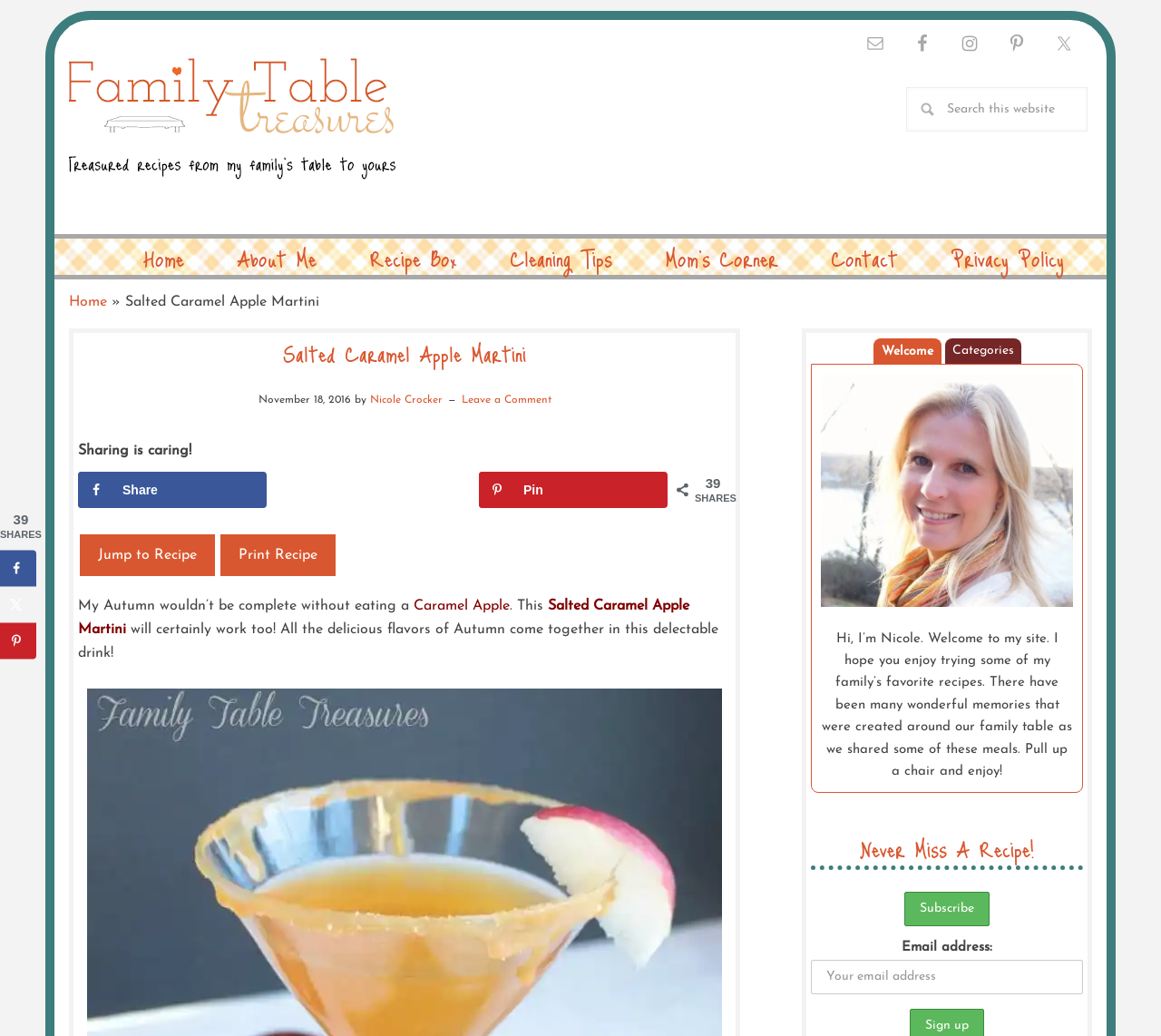Determine the bounding box coordinates for the UI element described. Format the coordinates as (top-left x, top-left y, bottom-right x, bottom-right y) and ensure all values are between 0 and 1. Element description: Family Table Treasures

[0.04, 0.025, 0.36, 0.226]